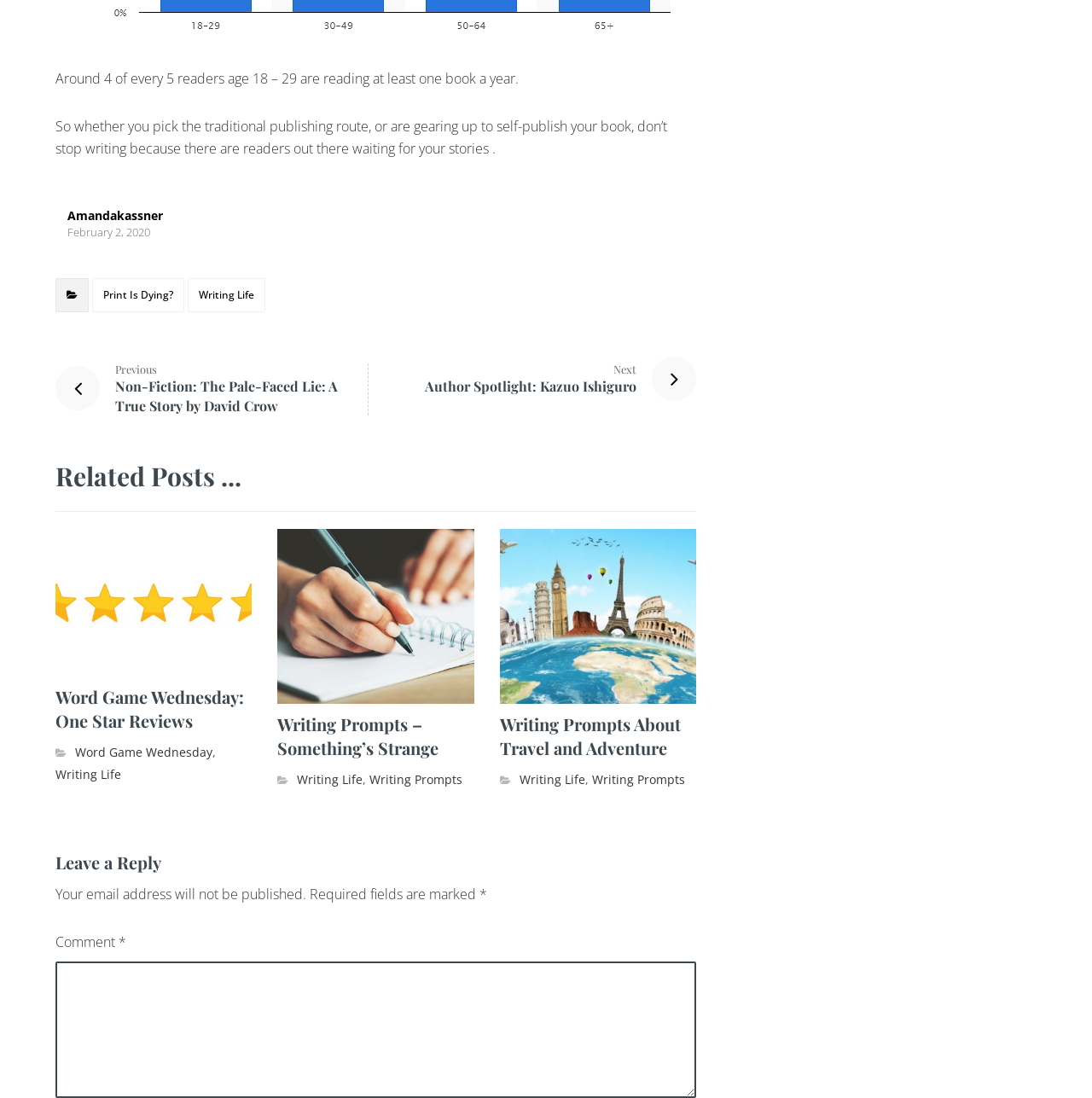Please provide a detailed answer to the question below by examining the image:
What is the author of the current article?

I looked for the link with the text 'Amanda Kassner' and found that it is the author of the current article.